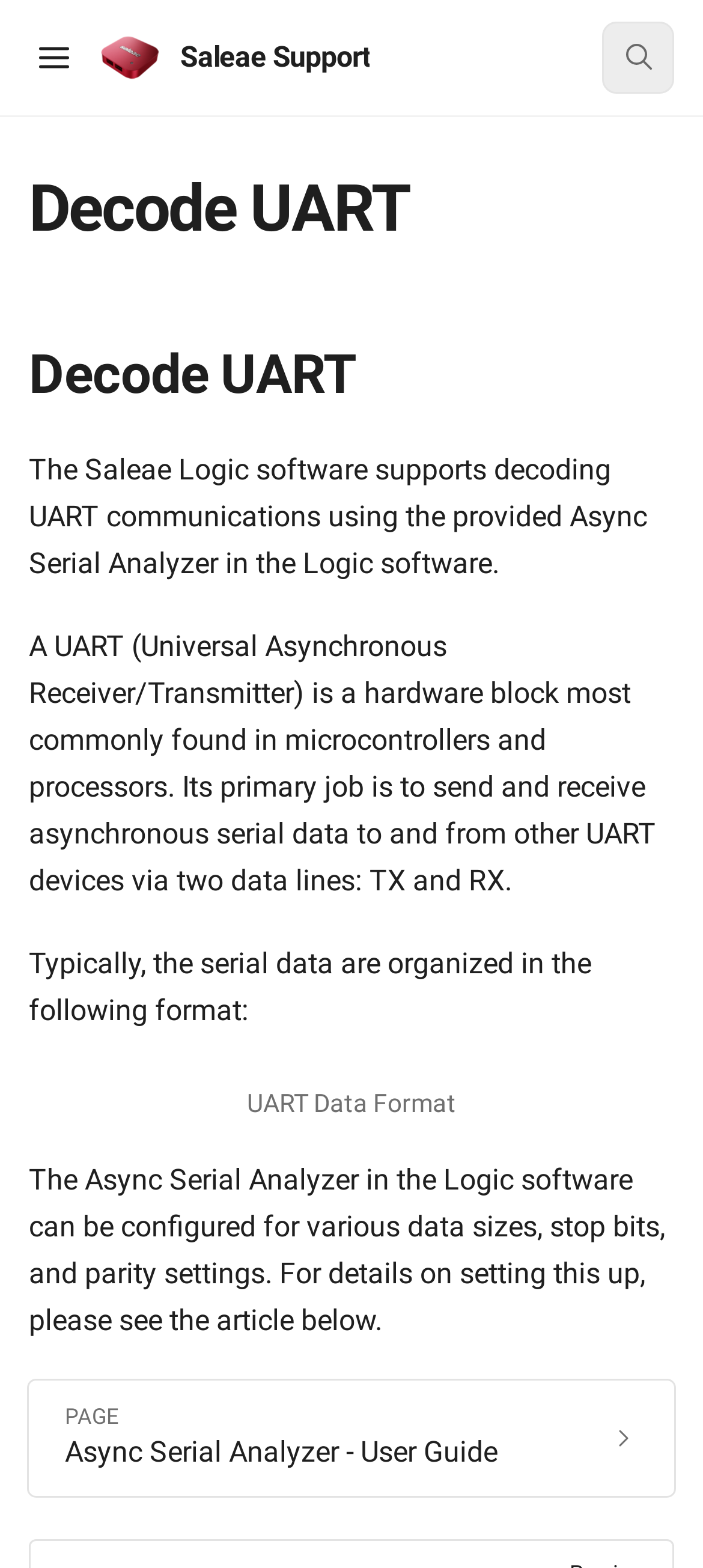What is UART?
Refer to the image and provide a concise answer in one word or phrase.

Universal Asynchronous Receiver/Transmitter